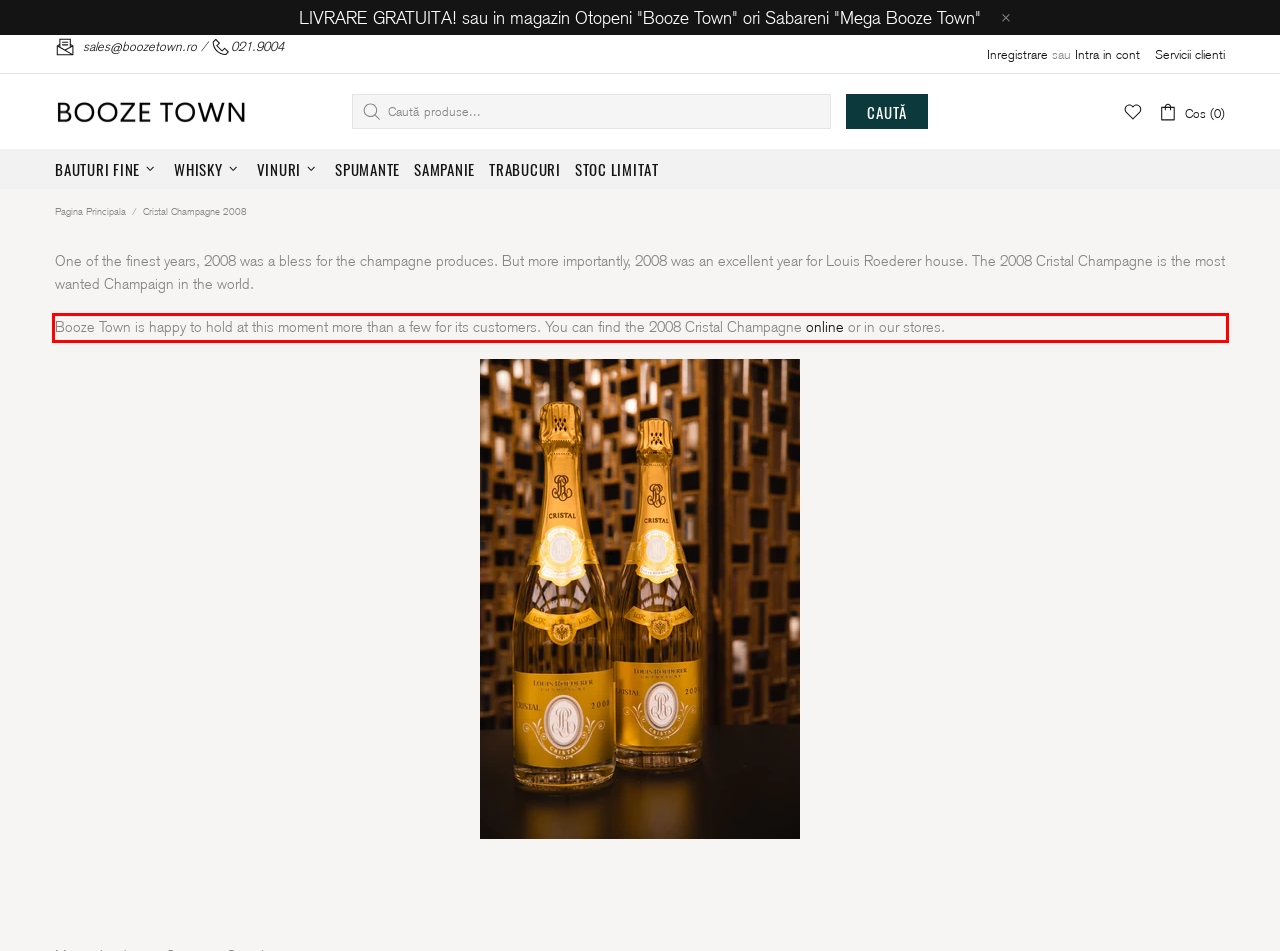You have a screenshot of a webpage with a red bounding box. Use OCR to generate the text contained within this red rectangle.

Booze Town is happy to hold at this moment more than a few for its customers. You can find the 2008 Cristal Champagne online or in our stores.